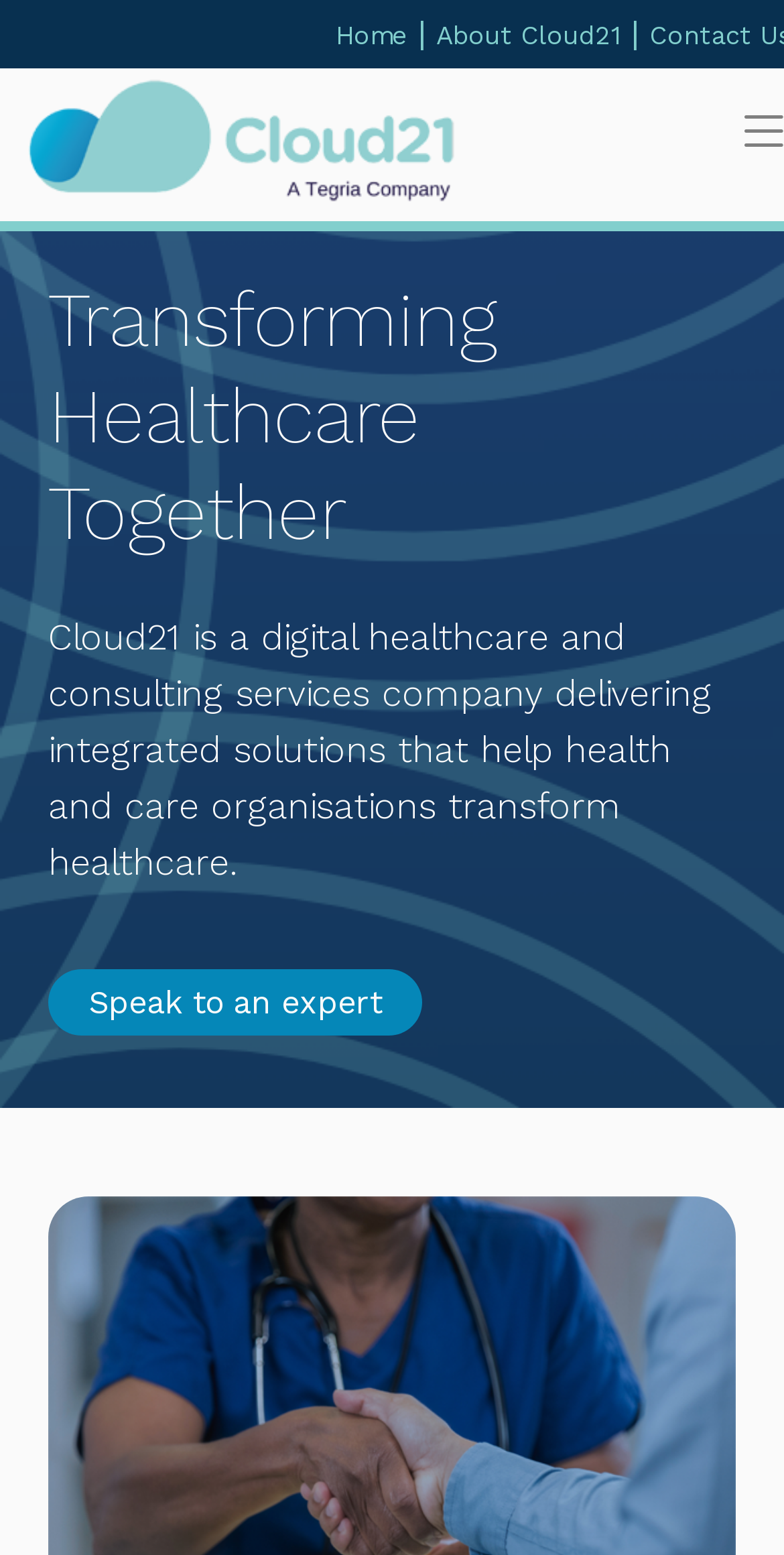Provide a brief response to the question below using a single word or phrase: 
What is the purpose of the company?

Transform healthcare